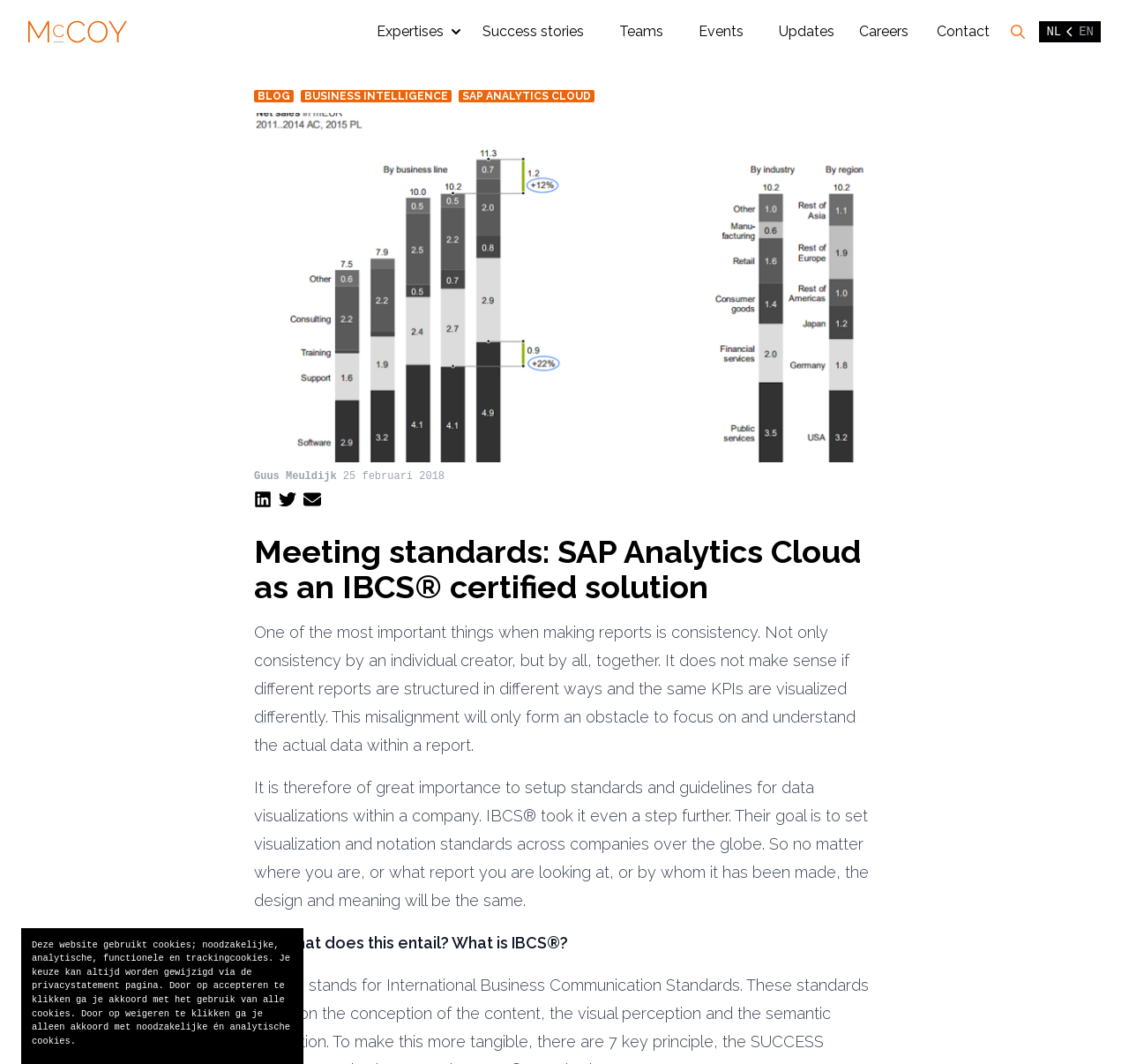What is the date of the blog post?
Based on the image, answer the question with a single word or brief phrase.

25 februari 2018